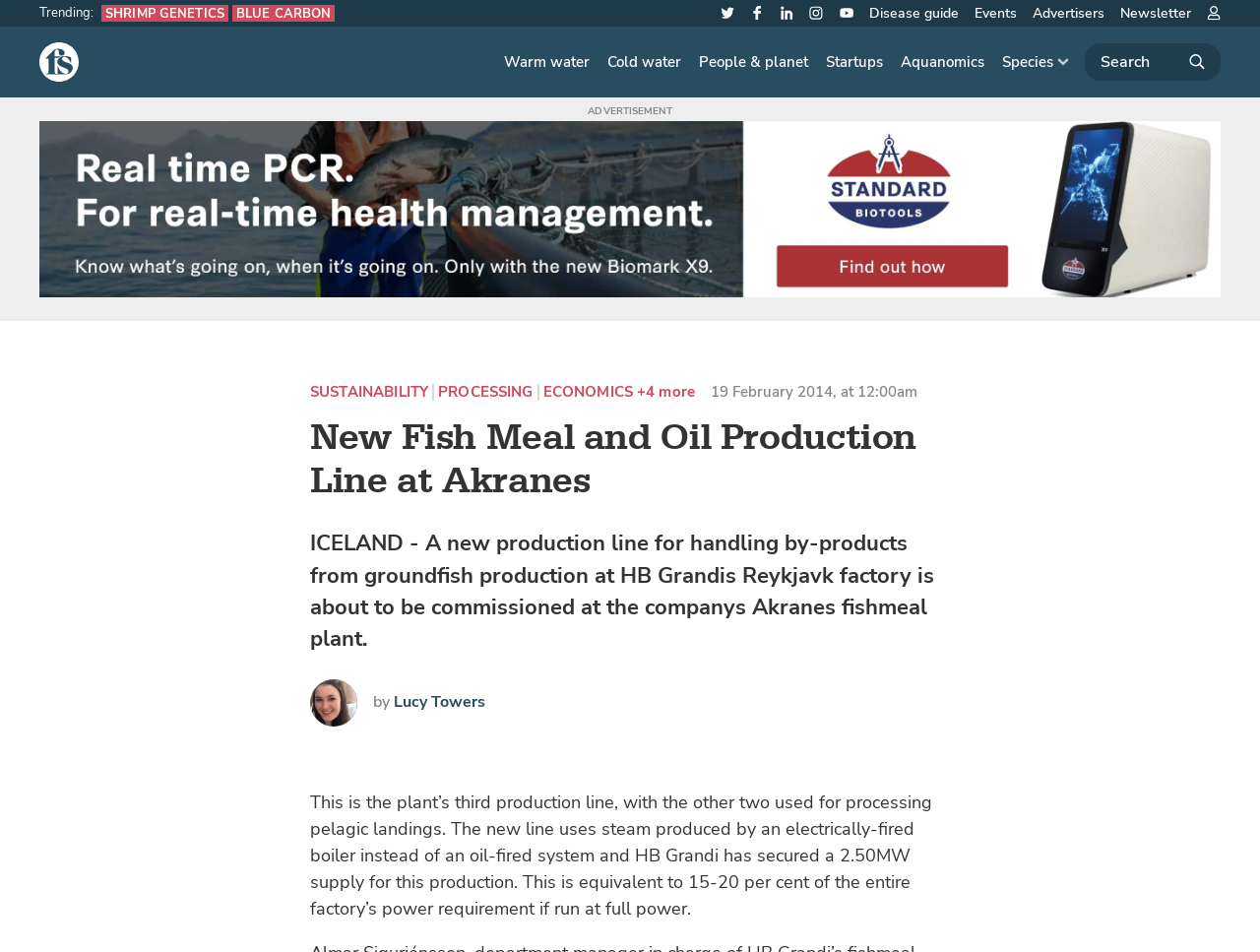Locate the bounding box coordinates of the clickable area needed to fulfill the instruction: "View the Fish Site logo".

[0.031, 0.044, 0.062, 0.086]